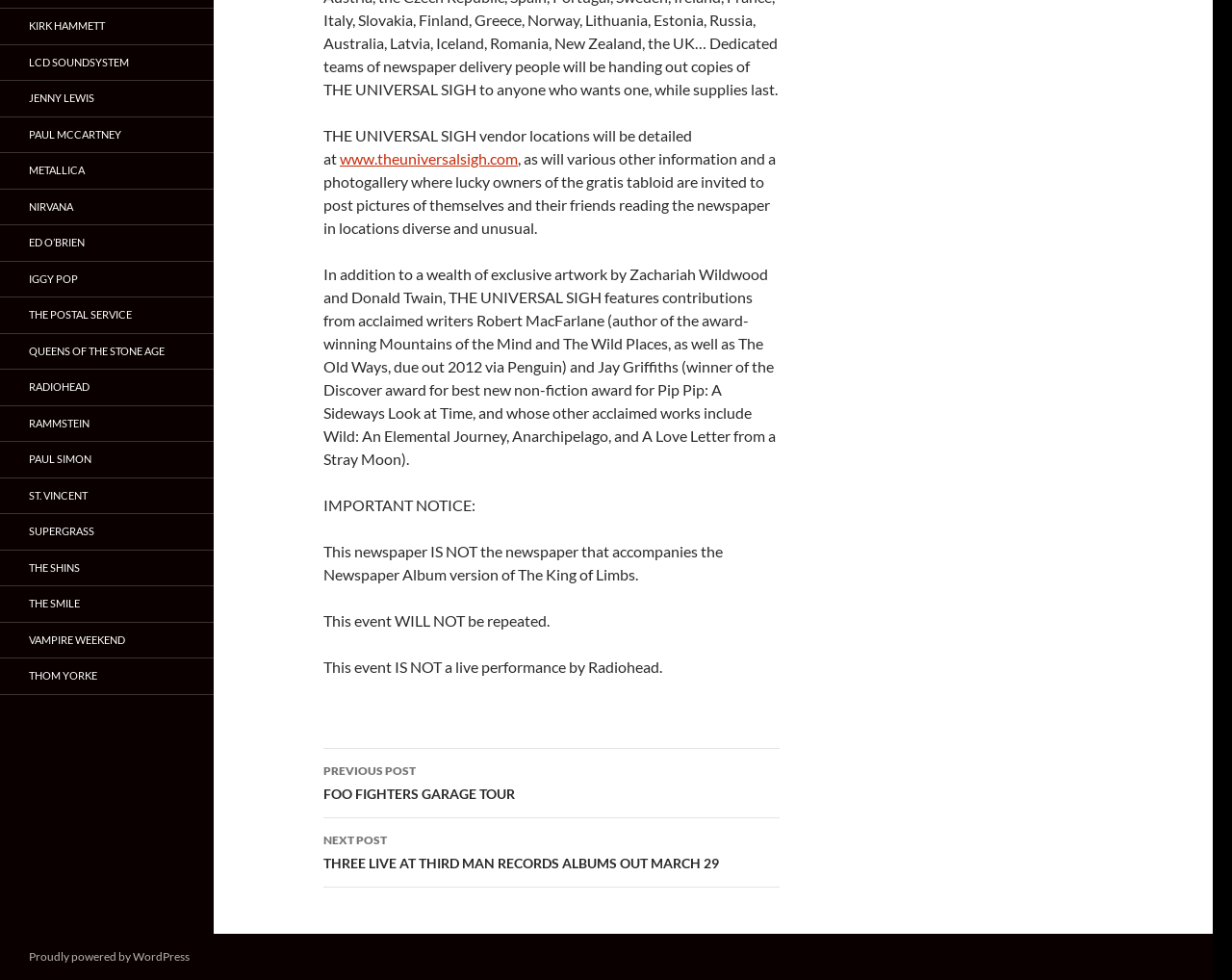Find the bounding box coordinates for the HTML element specified by: "Occupational safety and health".

None